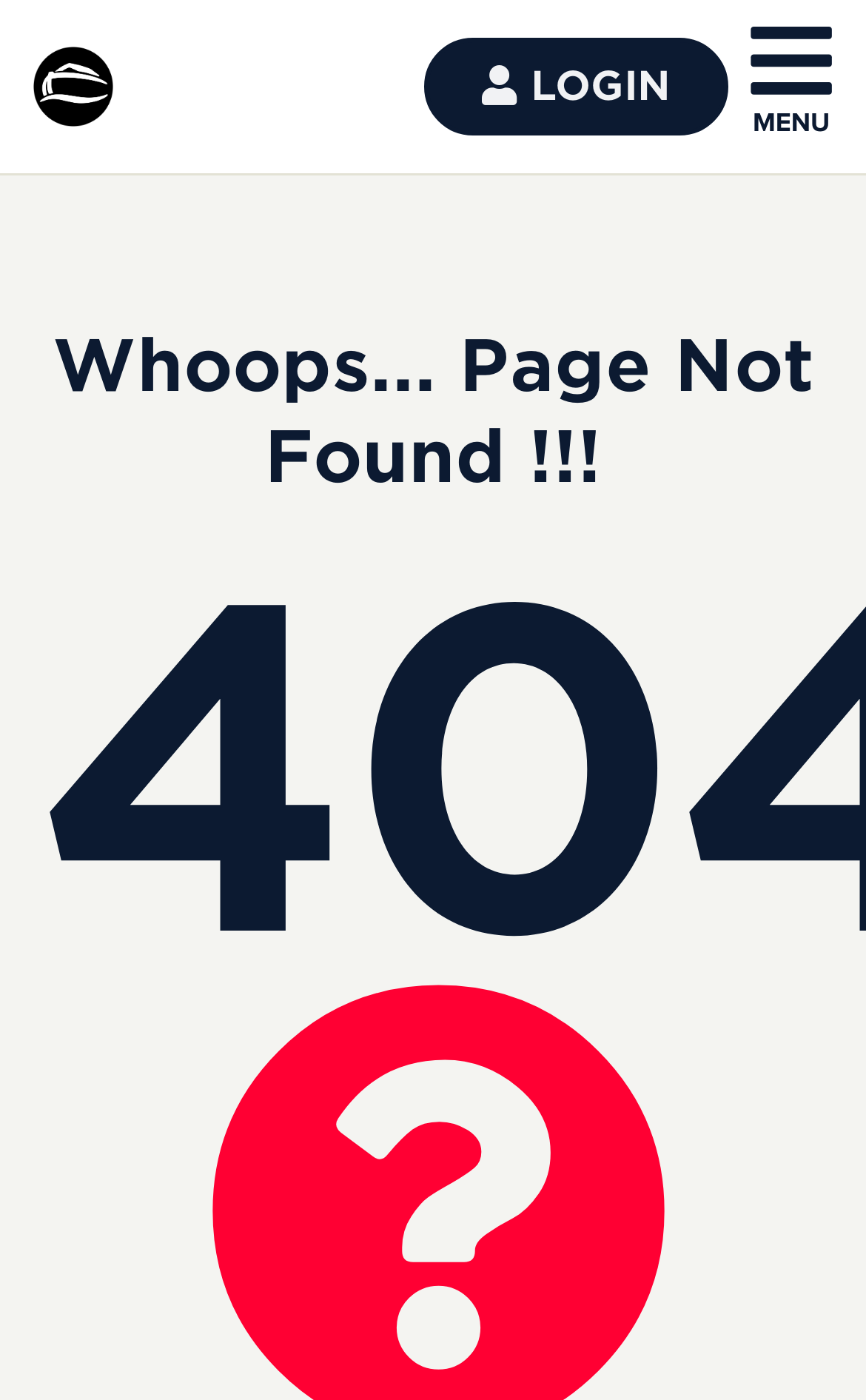How many images are on the page?
Refer to the image and provide a one-word or short phrase answer.

2